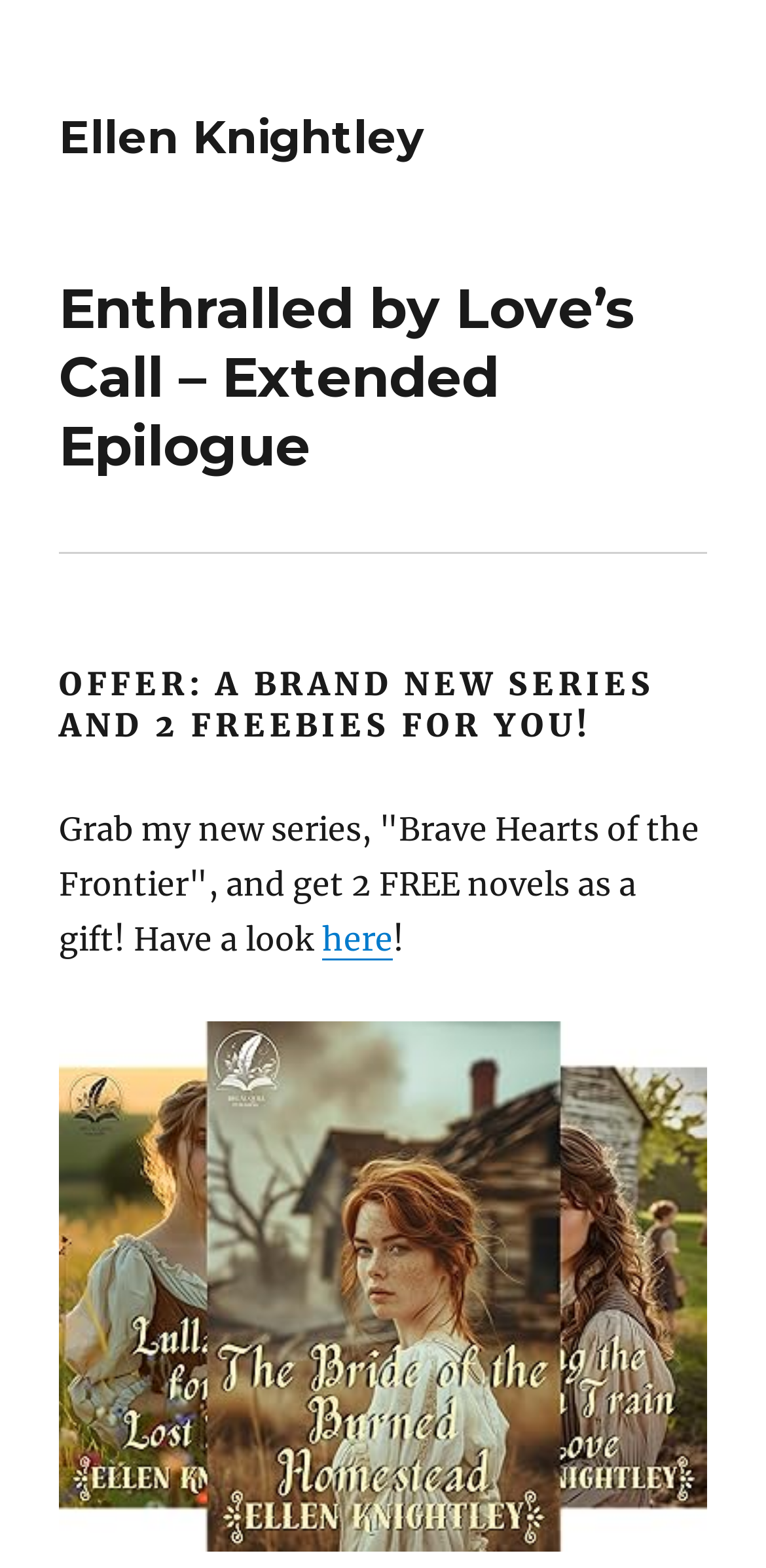Please determine the heading text of this webpage.

Enthralled by Love’s Call – Extended Epilogue